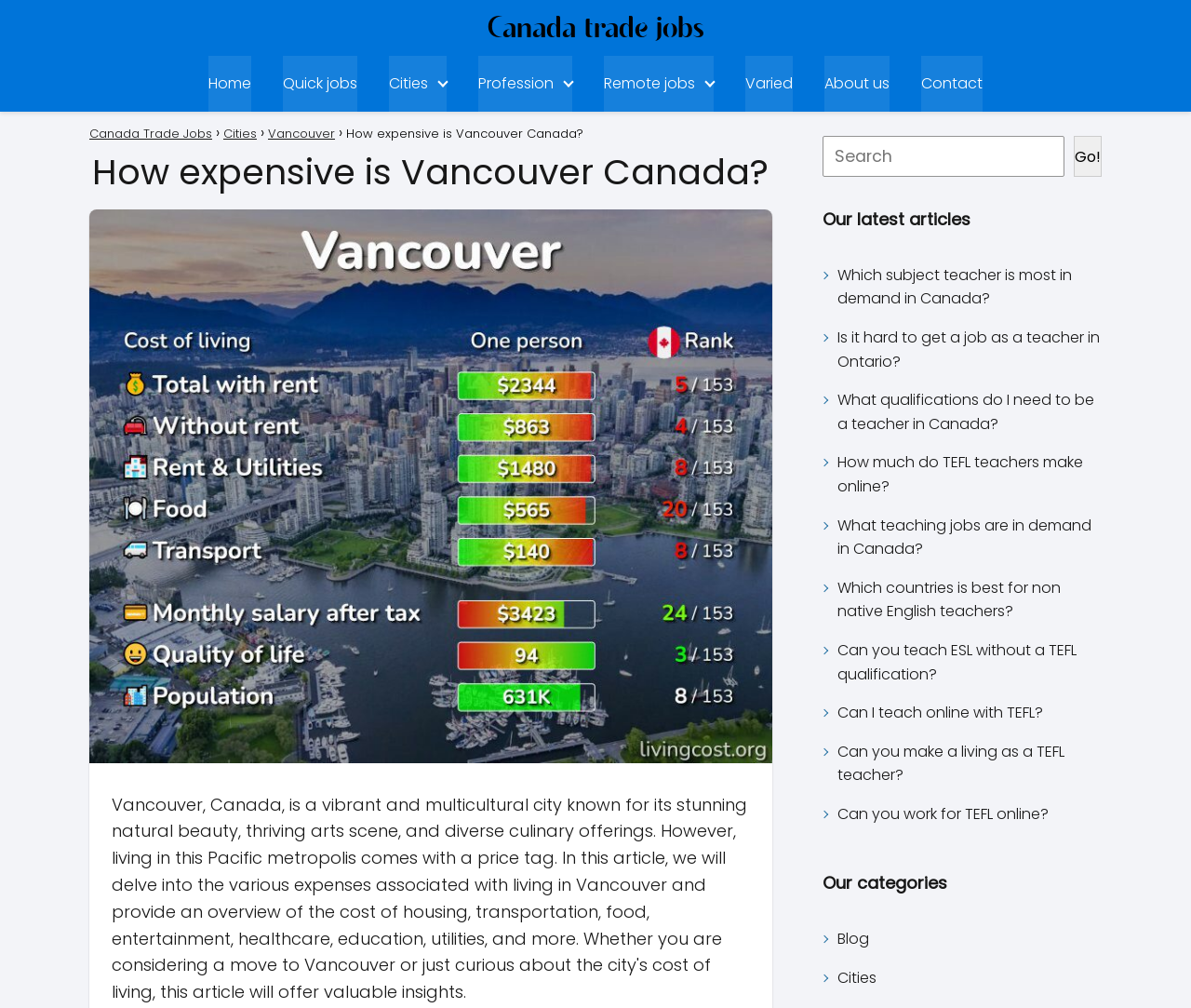Locate the bounding box coordinates for the element described below: "Canada Trade Jobs". The coordinates must be four float values between 0 and 1, formatted as [left, top, right, bottom].

[0.075, 0.124, 0.178, 0.141]